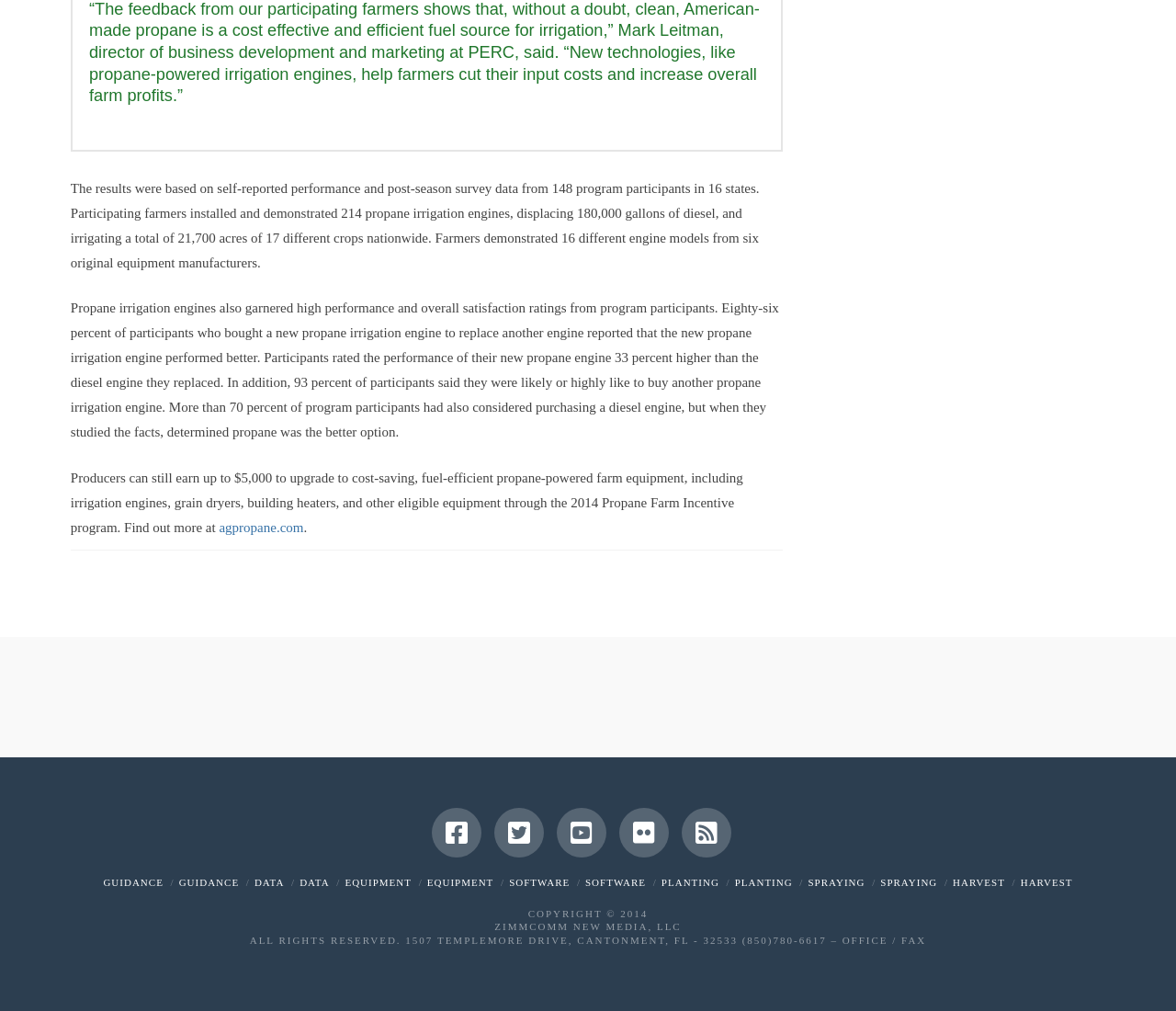Find the bounding box of the web element that fits this description: "Zimmcomm New Media, LLC".

[0.421, 0.911, 0.579, 0.922]